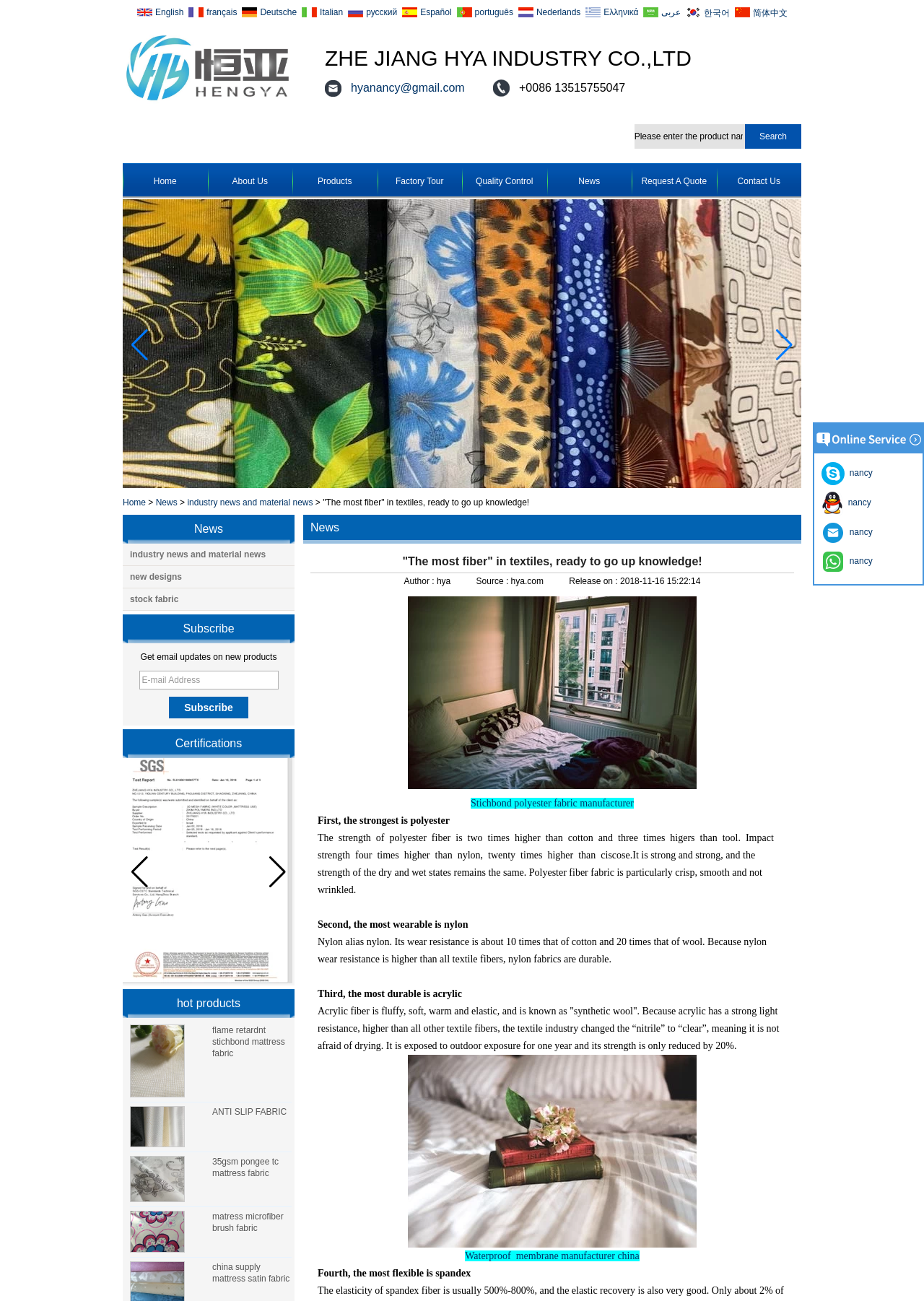Determine the bounding box coordinates of the clickable region to follow the instruction: "Subscribe to email updates".

[0.183, 0.536, 0.269, 0.552]